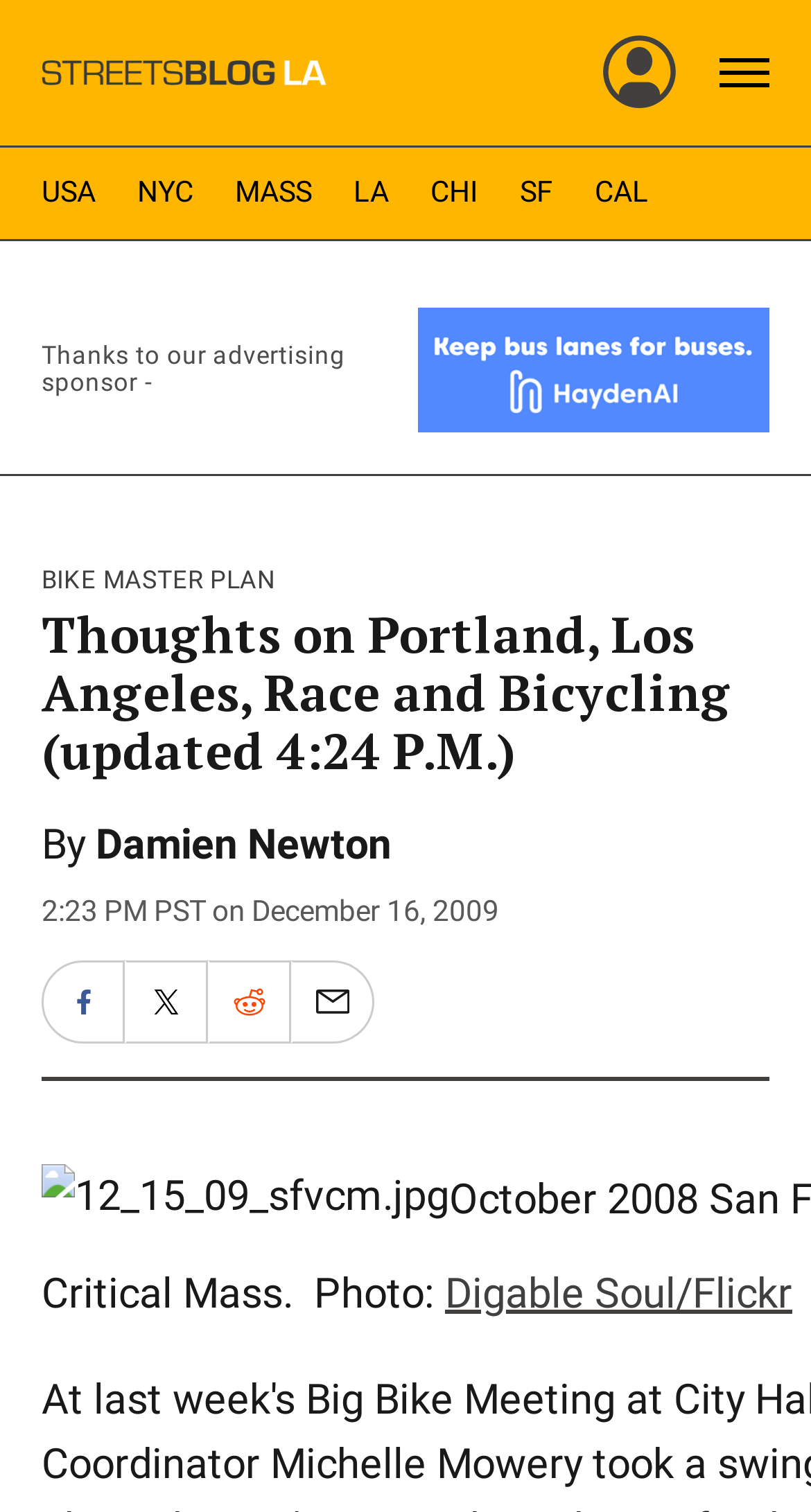Can you find and provide the main heading text of this webpage?

Thoughts on Portland, Los Angeles, Race and Bicycling (updated 4:24 P.M.)